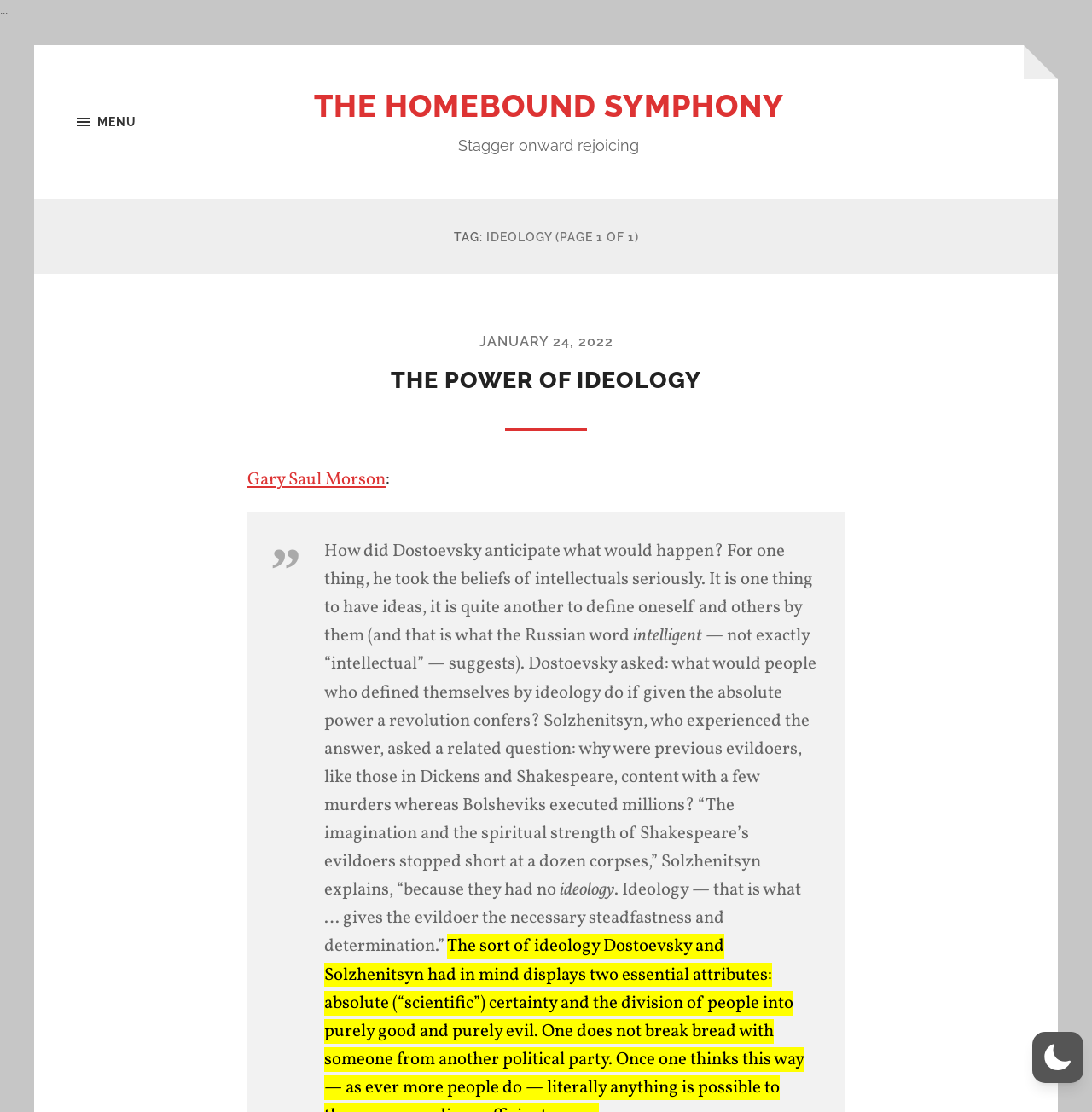Can you locate the main headline on this webpage and provide its text content?

TAG: IDEOLOGY (PAGE 1 OF 1)